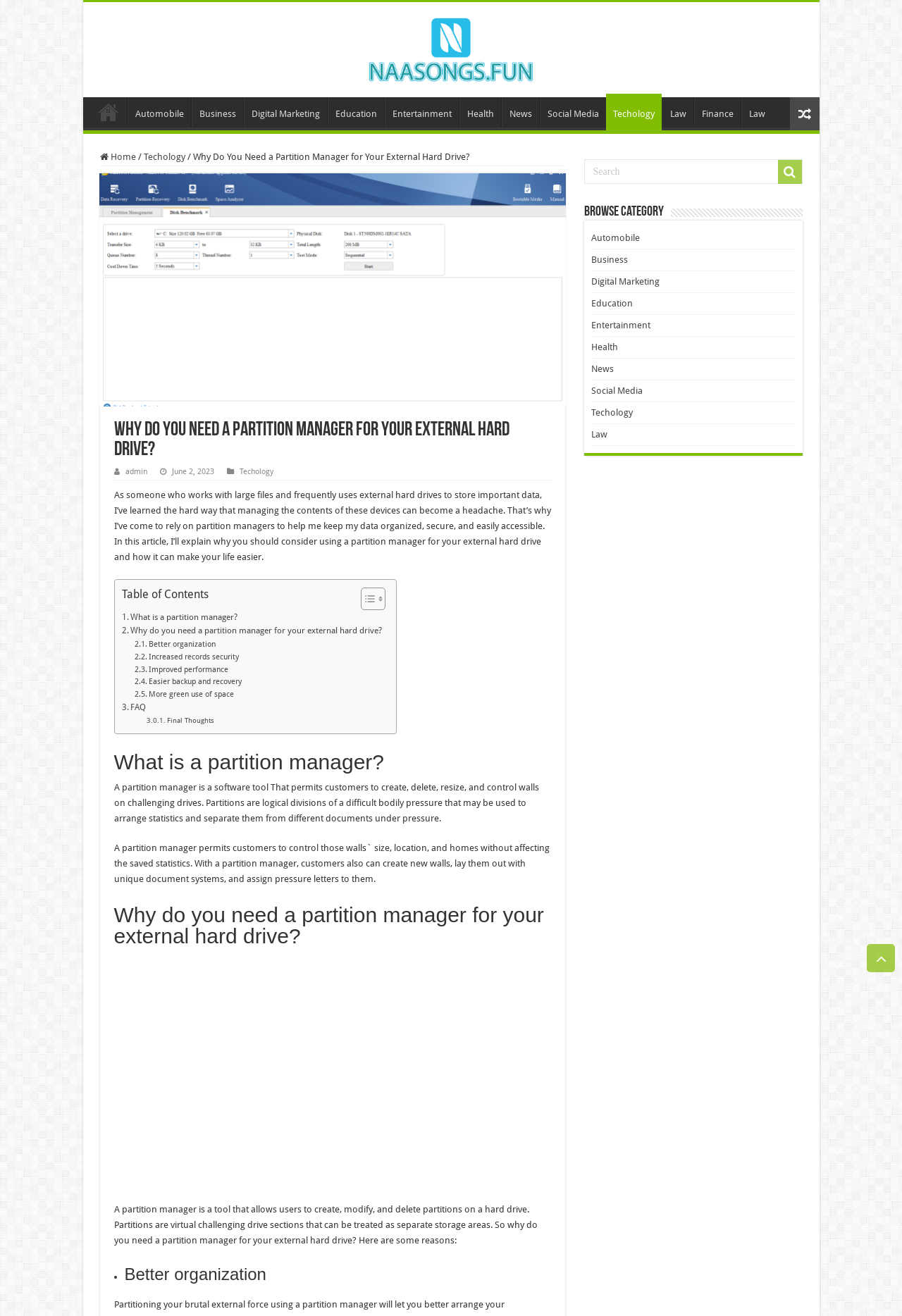Elaborate on the information and visuals displayed on the webpage.

This webpage is about the importance of using a partition manager for external hard drives. At the top, there is a heading "Naasongs.fun" with a link and an image. Below it, there are several links to different categories, including "Home", "Automobile", "Business", and more.

The main content of the webpage starts with a heading "Why Do You Need a Partition Manager for Your External Hard Drive?" followed by a brief introduction to the importance of managing the contents of external hard drives. The introduction is written in a personal tone, sharing the author's experience of using partition managers to keep their data organized, secure, and easily accessible.

Below the introduction, there is a table of contents with links to different sections of the article, including "What is a partition manager?", "Why do you need a partition manager for your external hard drive?", and more.

The first section, "What is a partition manager?", explains that a partition manager is a software tool that allows users to create, delete, resize, and control walls on hard drives. The section provides a detailed description of what partition managers can do and how they can help users organize their data.

The second section, "Why do you need a partition manager for your external hard drive?", lists several reasons why users need a partition manager, including better organization, increased records security, improved performance, easier backup and recovery, and more green use of space.

On the right side of the webpage, there is a complementary section with a search bar and a button to browse categories. The categories include "Automobile", "Business", "Digital Marketing", and more.

At the bottom of the webpage, there is a "Scroll To Top" button.